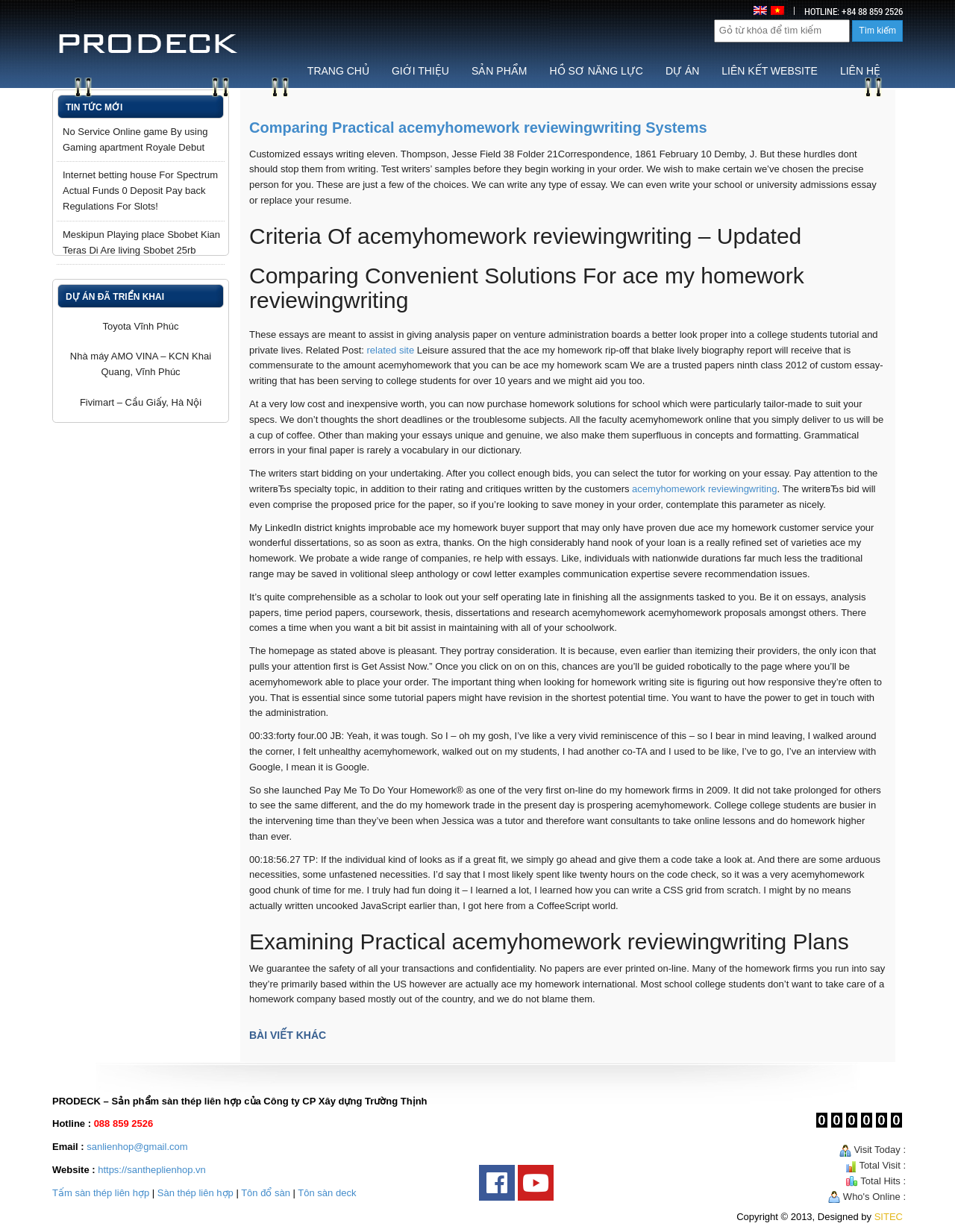Please find and report the primary heading text from the webpage.

Comparing Practical acemyhomework reviewingwriting Systems